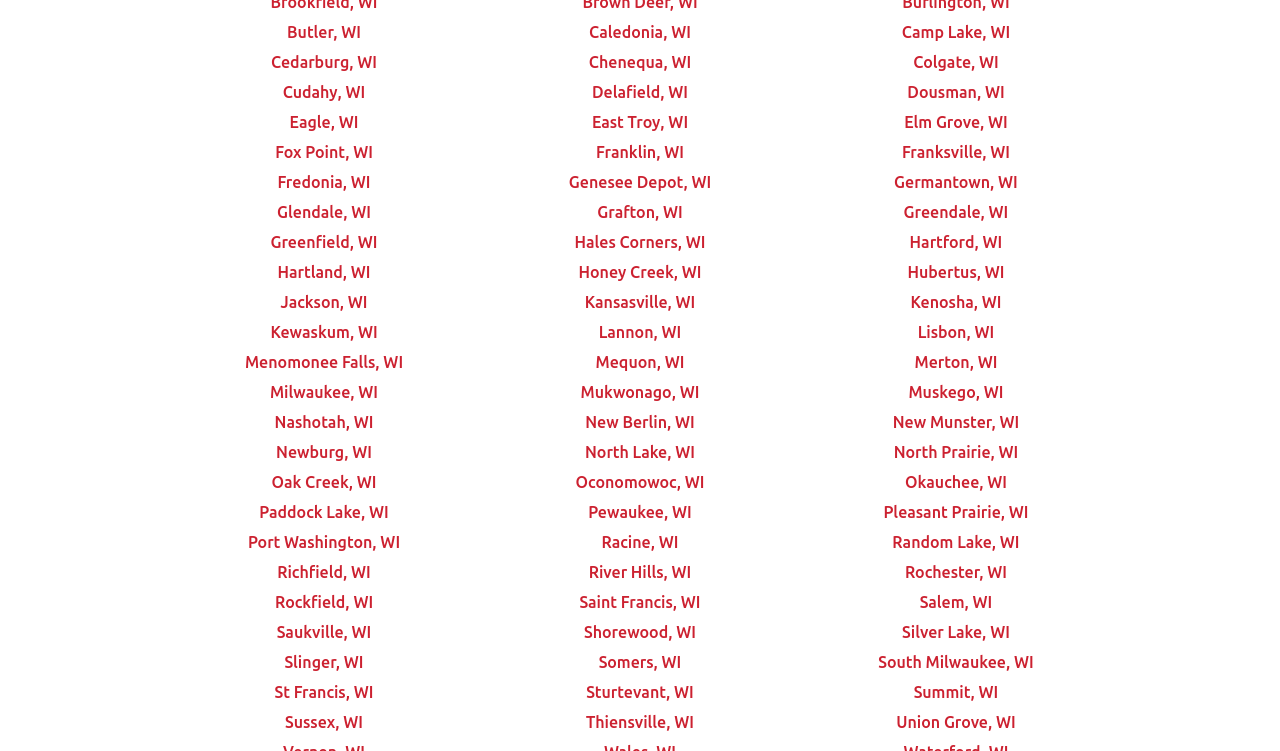Kindly determine the bounding box coordinates for the area that needs to be clicked to execute this instruction: "Explore Camp Lake, WI".

[0.705, 0.03, 0.789, 0.054]